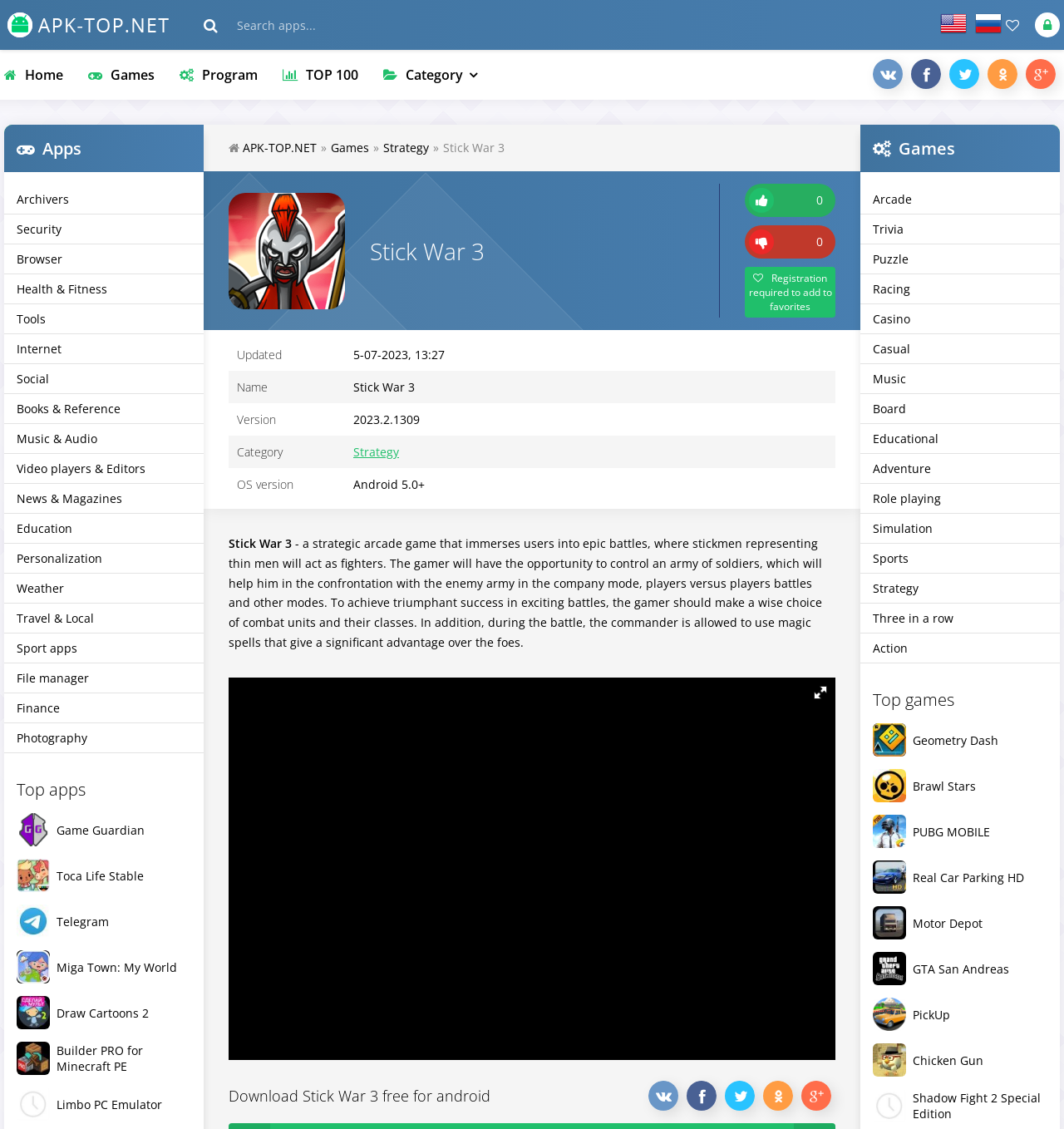Predict the bounding box coordinates of the area that should be clicked to accomplish the following instruction: "Download Stick War 3". The bounding box coordinates should consist of four float numbers between 0 and 1, i.e., [left, top, right, bottom].

[0.004, 0.0, 0.16, 0.044]